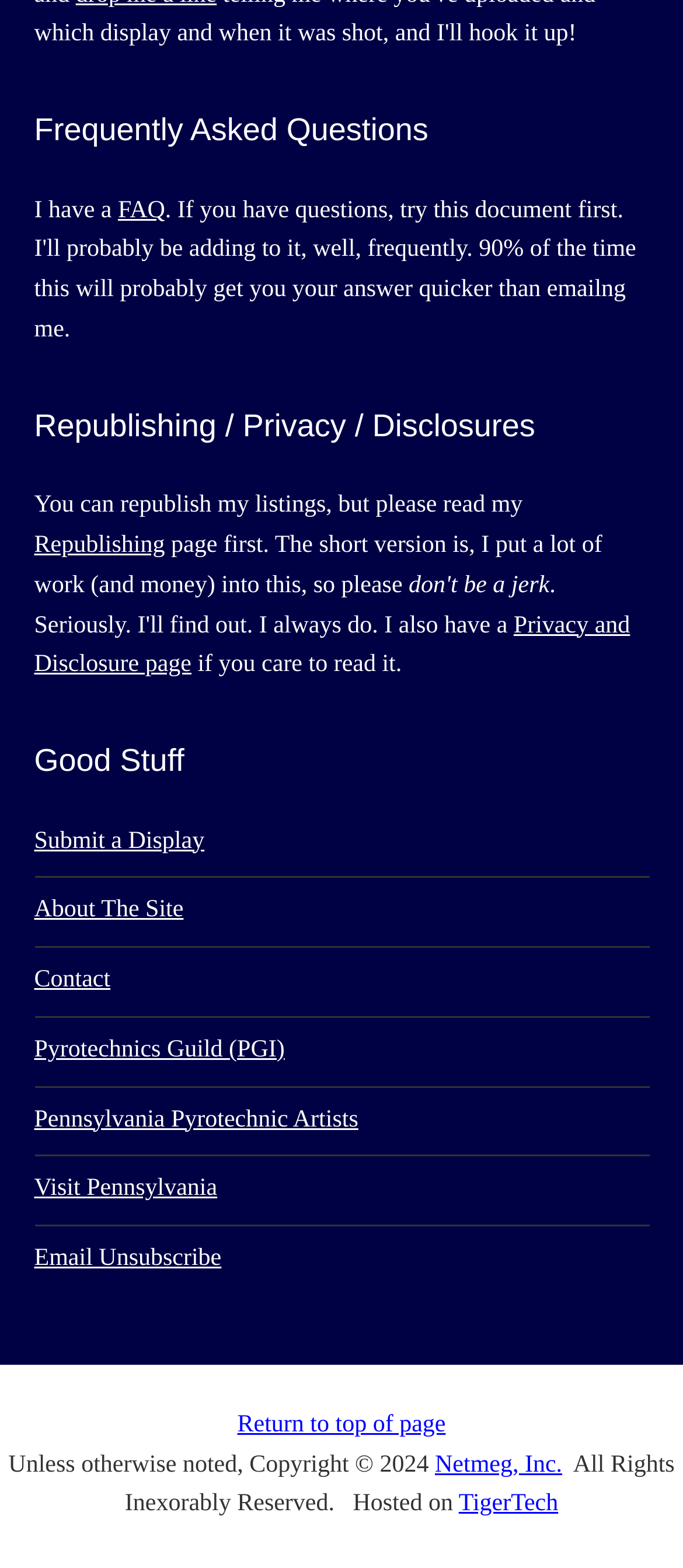What is the purpose of the 'Return to top of page' link?
Based on the image, please offer an in-depth response to the question.

The 'Return to top of page' link is provided to allow users to easily navigate back to the top of the webpage, especially after scrolling down to read the content.